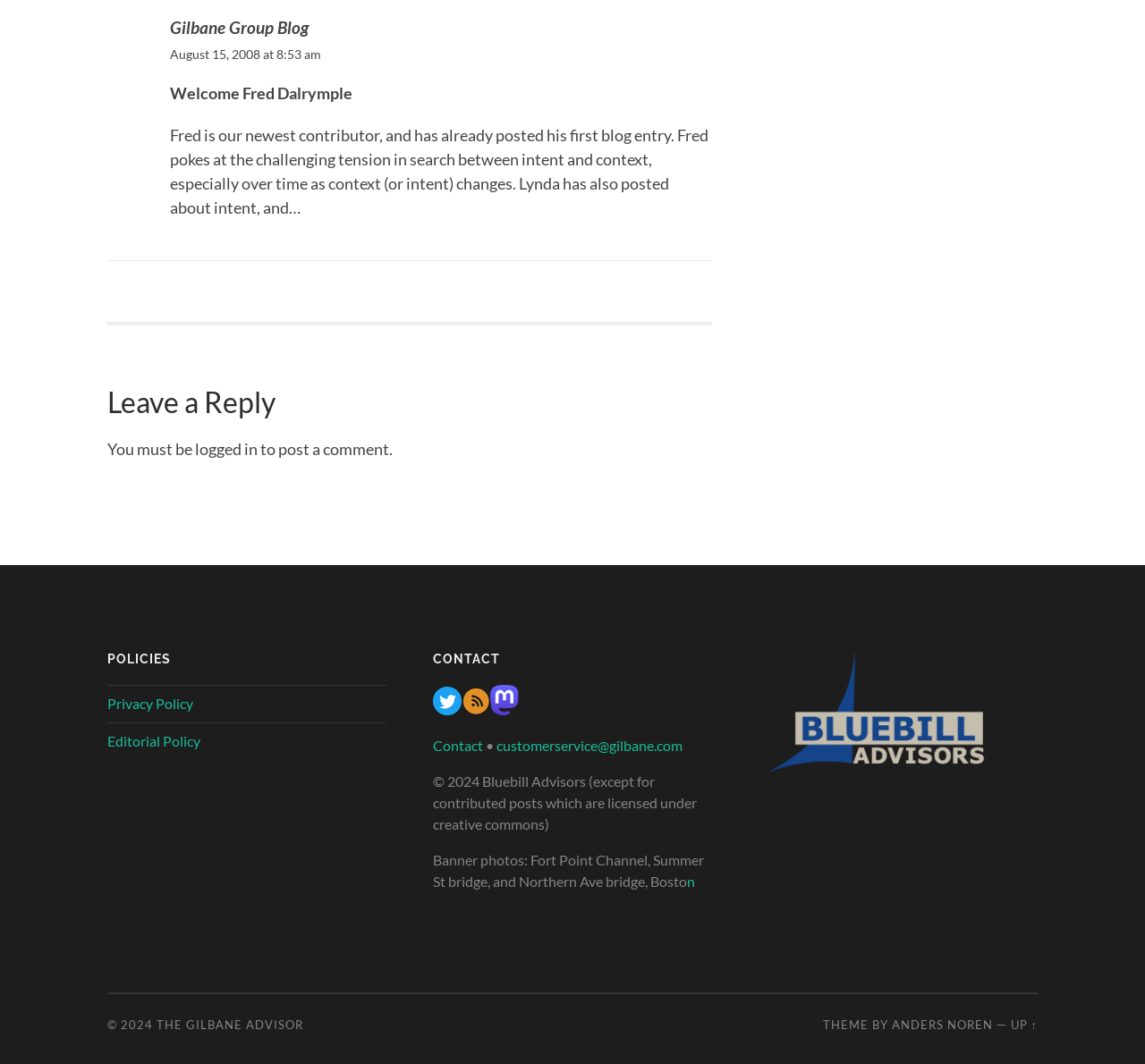Could you find the bounding box coordinates of the clickable area to complete this instruction: "Follow the 'twitter' link"?

[0.378, 0.659, 0.403, 0.675]